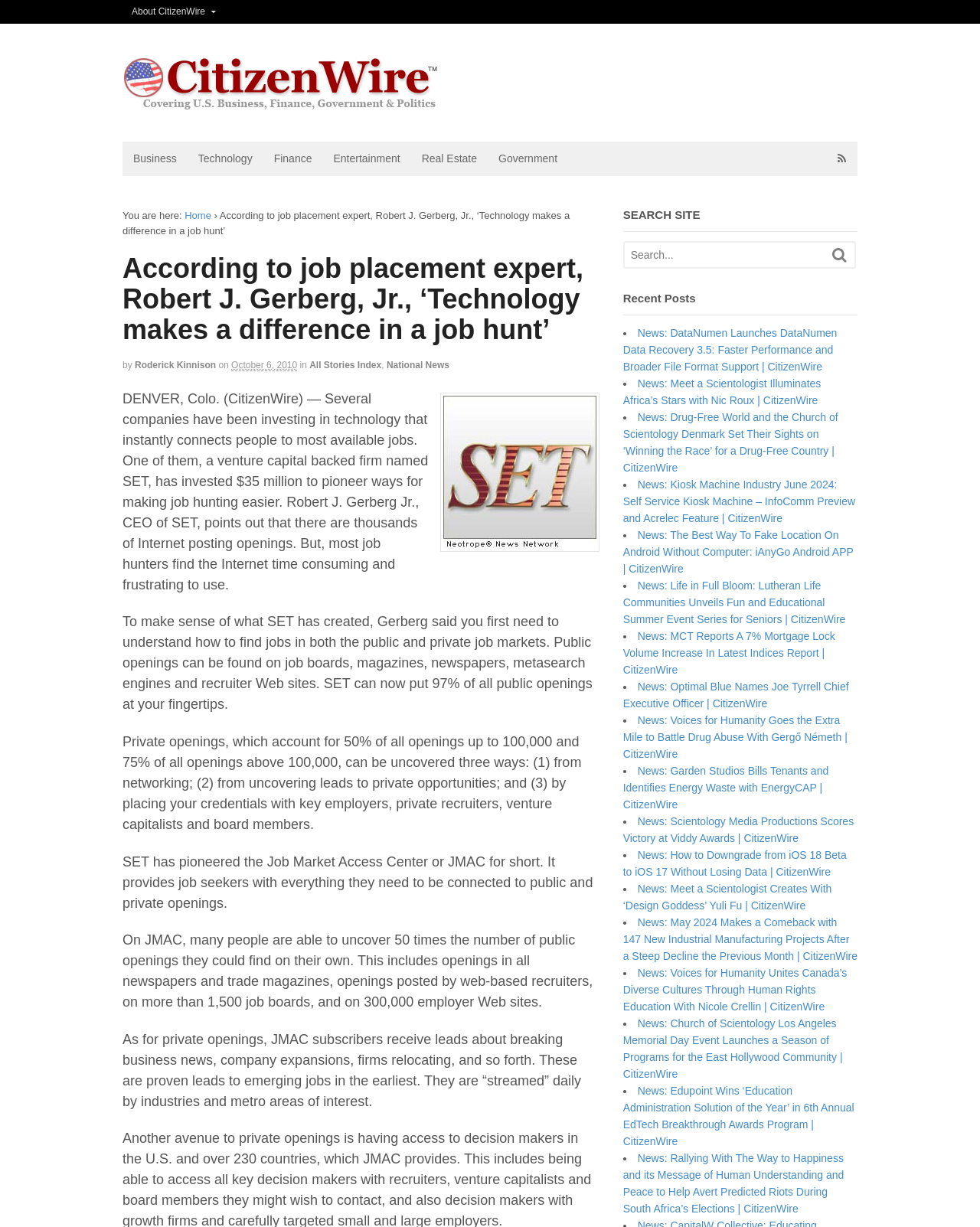Please answer the following question using a single word or phrase: 
What is the name of the firm that invested $35 million in job hunting technology?

SET